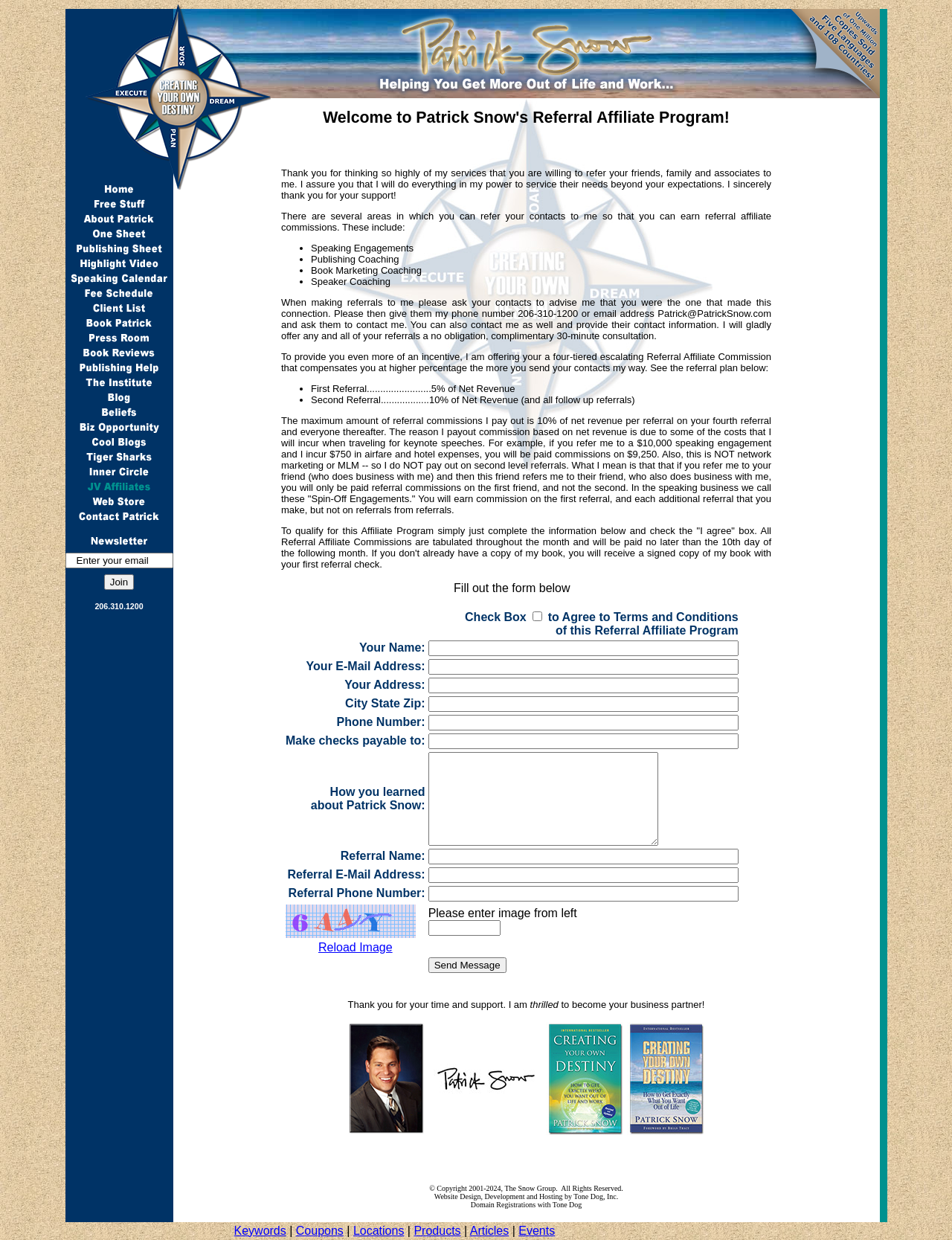Locate the bounding box coordinates of the clickable region to complete the following instruction: "Click Donate."

None